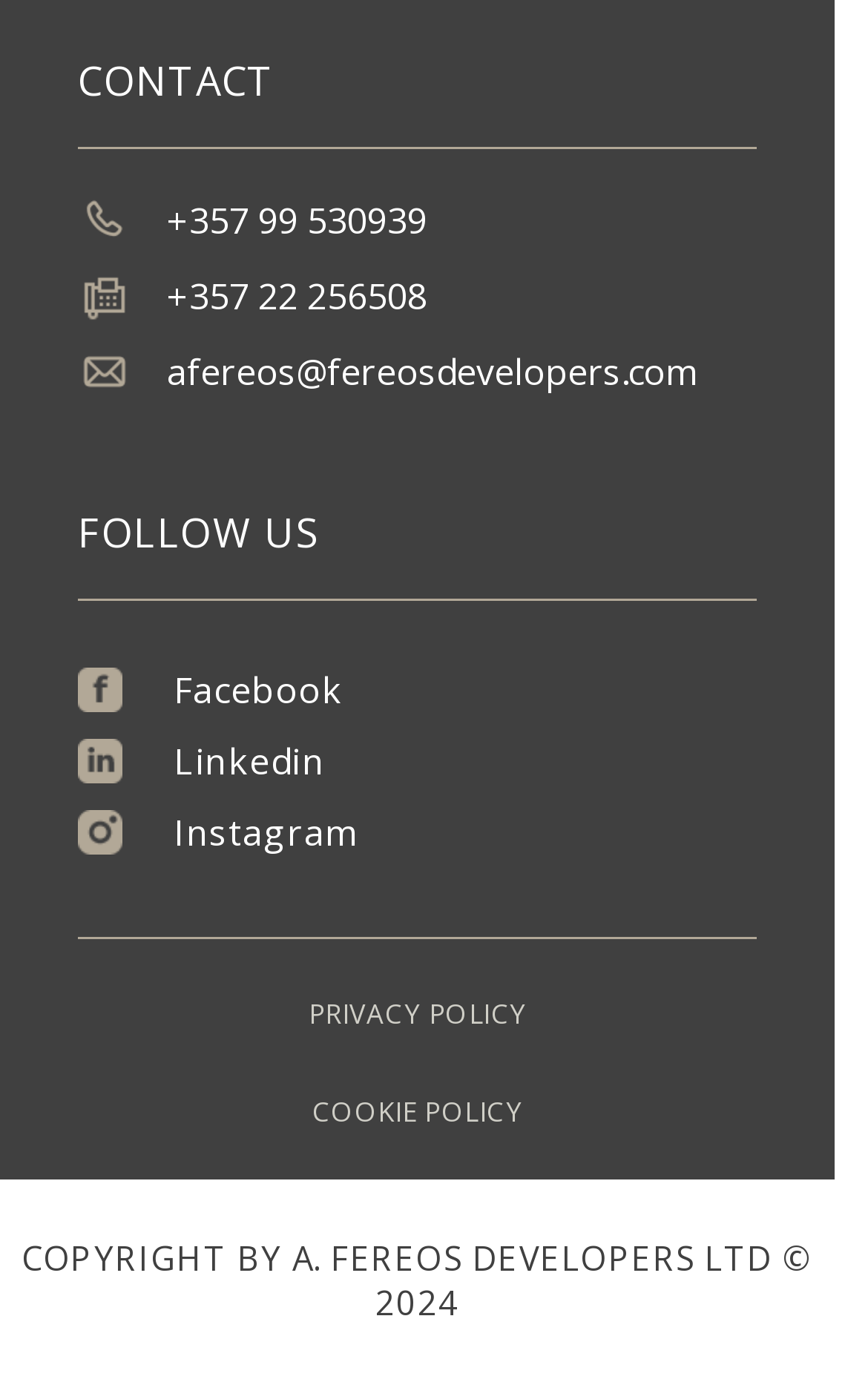Pinpoint the bounding box coordinates of the area that should be clicked to complete the following instruction: "Visit Fereos Developers Ltd website". The coordinates must be given as four float numbers between 0 and 1, i.e., [left, top, right, bottom].

[0.381, 0.894, 0.89, 0.926]